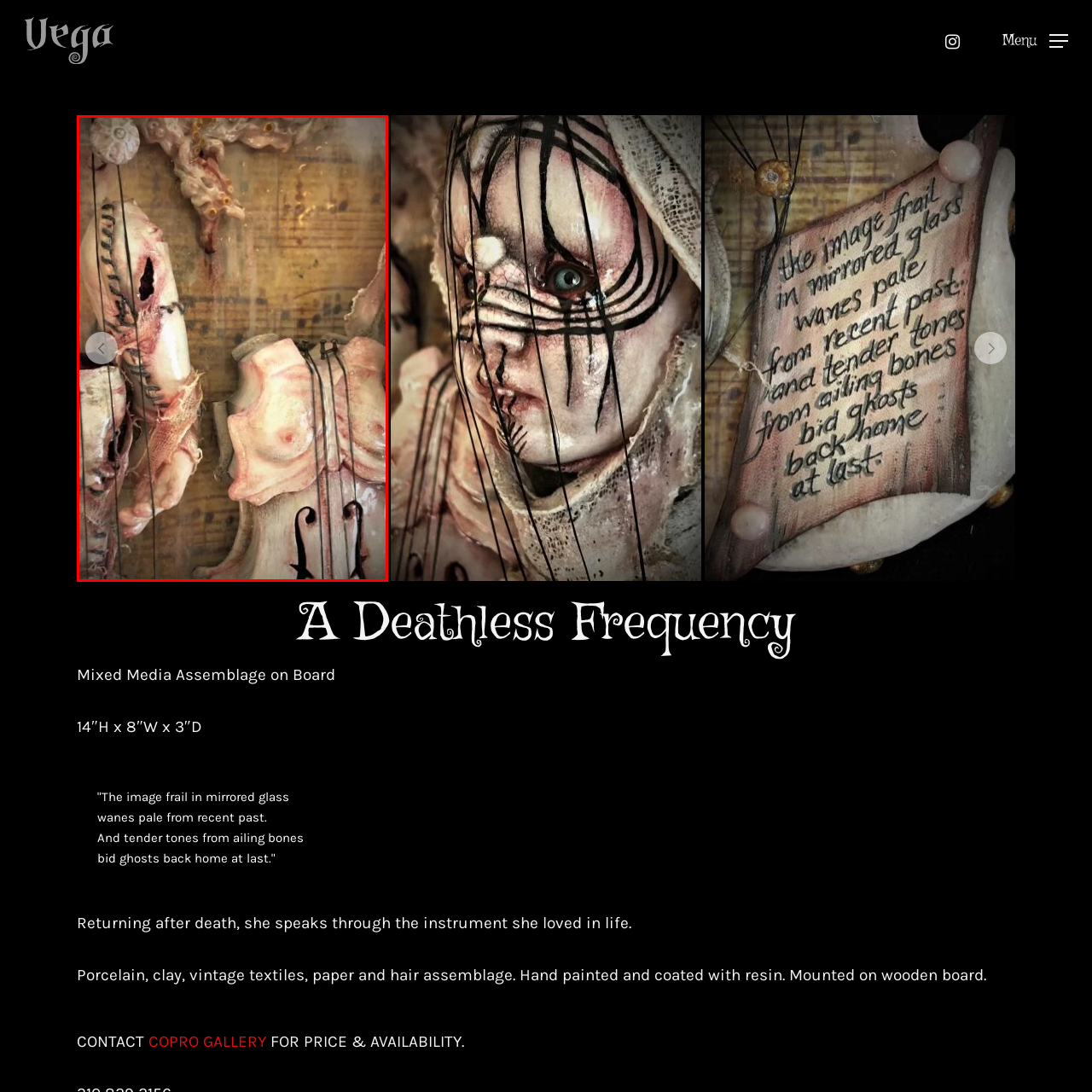What is the background of the artwork?
Focus on the image highlighted by the red bounding box and give a comprehensive answer using the details from the image.

The caption describes the background of the artwork as hand-painted, which implies that the artist, Stefanie Vega, manually painted the background to create a unique and intricate design.